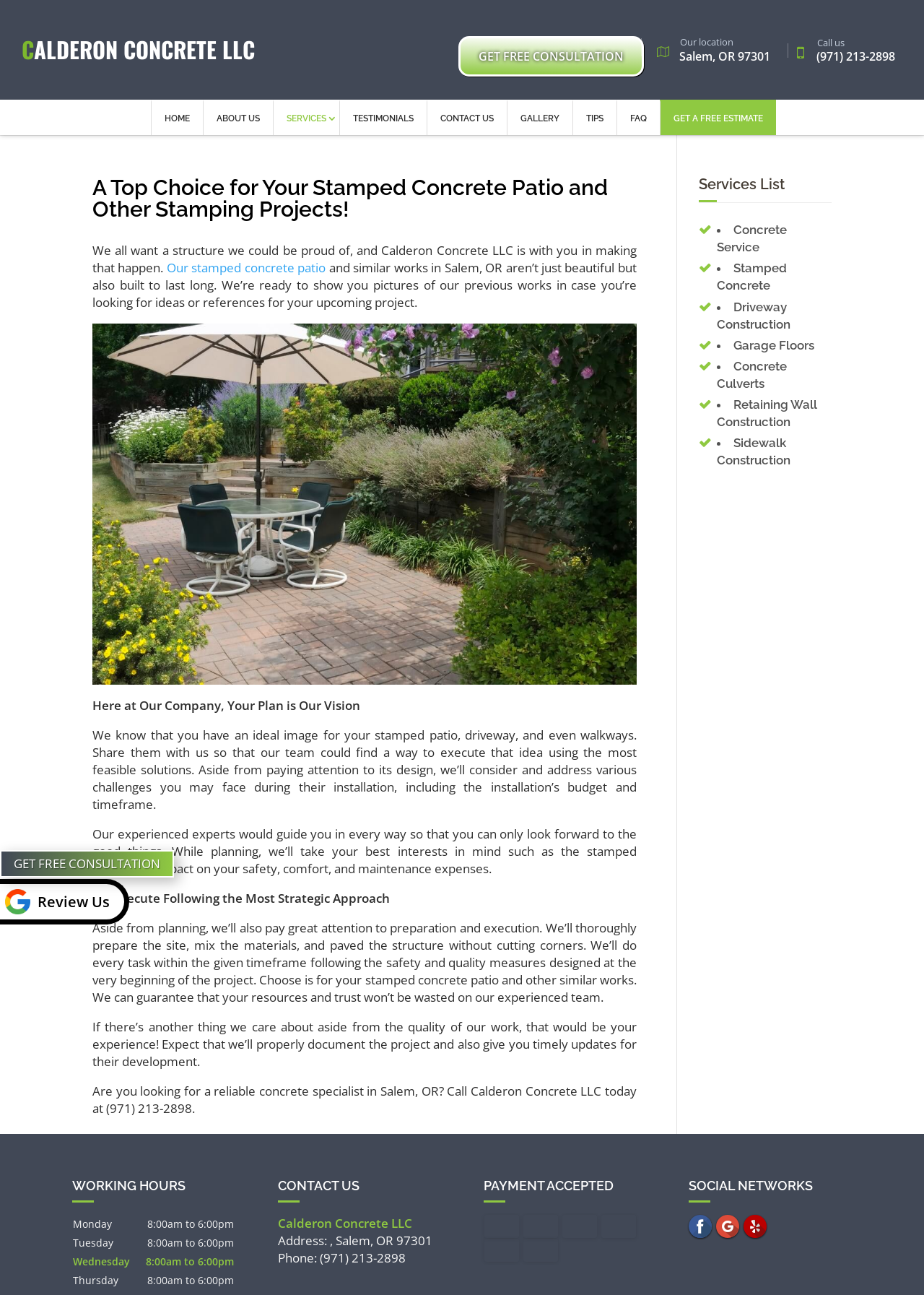What are the working hours of Calderon Concrete LLC?
Please use the image to provide an in-depth answer to the question.

The working hours of Calderon Concrete LLC can be found in the 'WORKING HOURS' section, which lists the hours as 8:00am to 6:00pm from Monday to Thursday.